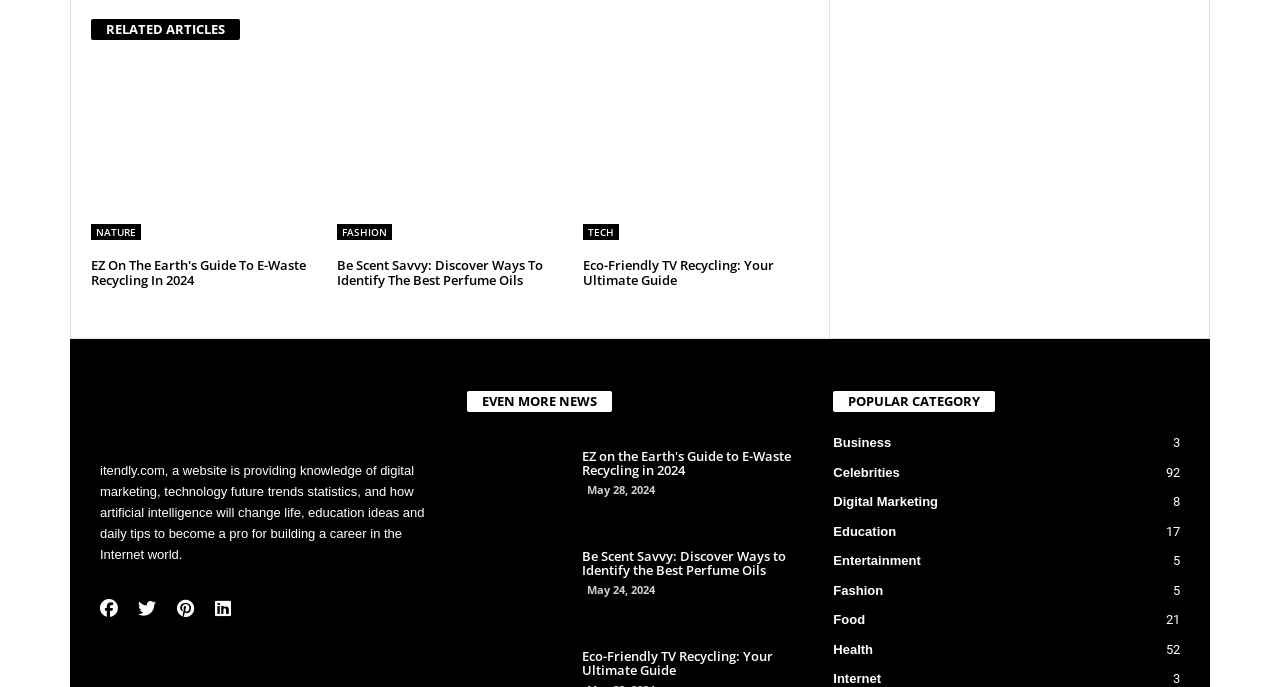Determine the bounding box coordinates for the element that should be clicked to follow this instruction: "Explore the 'FASHION' category". The coordinates should be given as four float numbers between 0 and 1, in the format [left, top, right, bottom].

[0.263, 0.327, 0.306, 0.35]